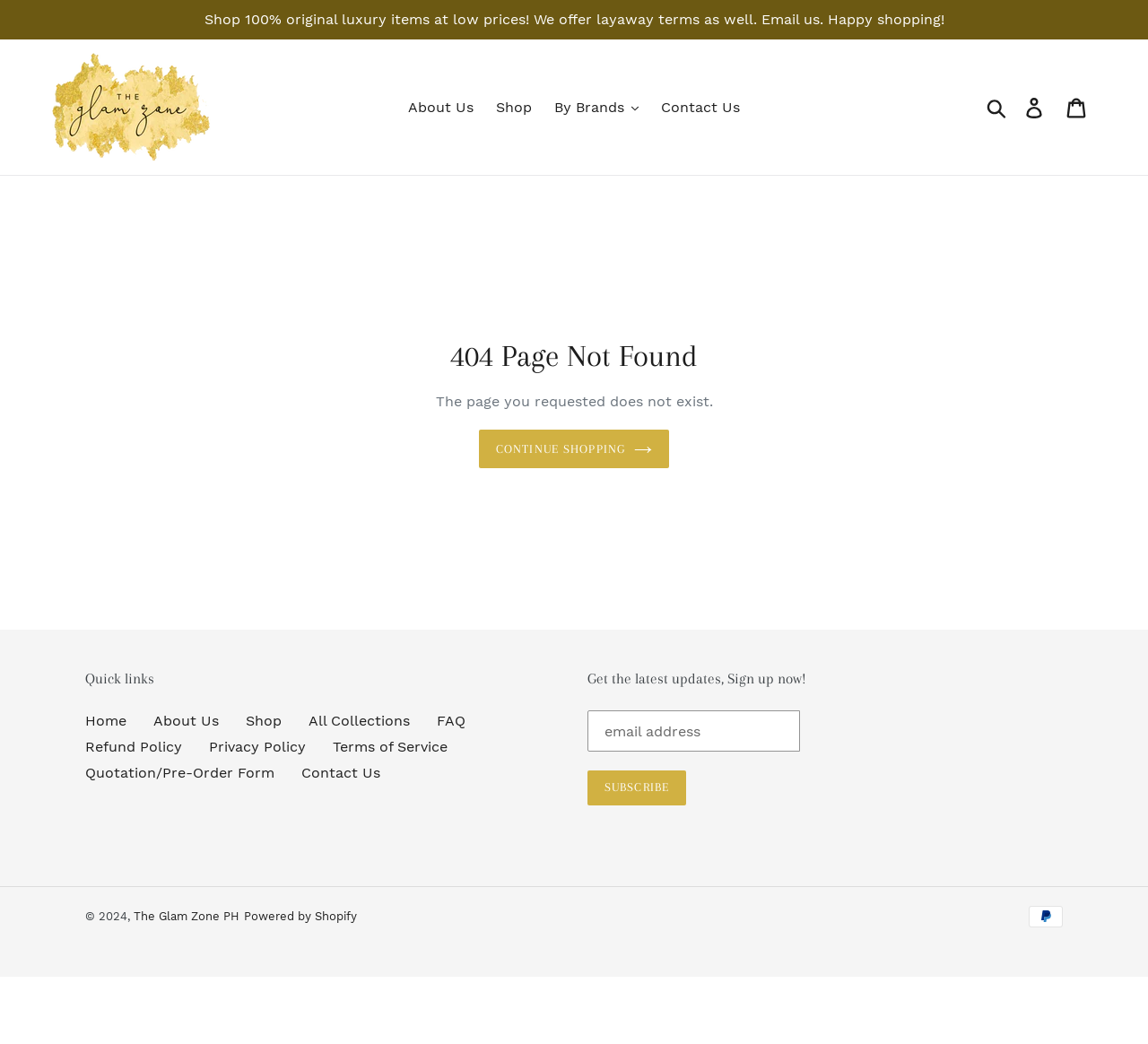Locate the bounding box coordinates of the element I should click to achieve the following instruction: "Click the 'Shop' link".

[0.424, 0.09, 0.471, 0.116]